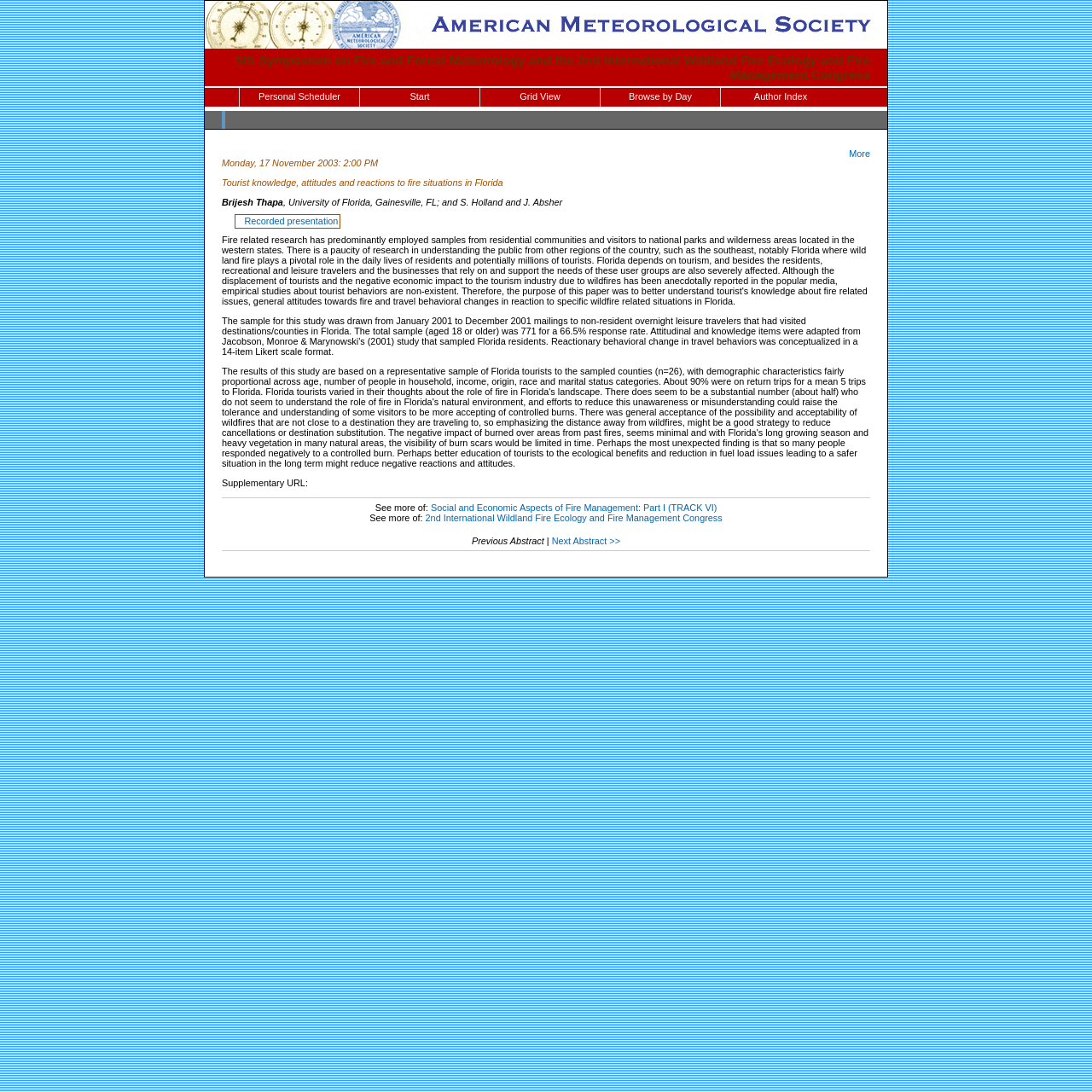Please give the bounding box coordinates of the area that should be clicked to fulfill the following instruction: "Visit the American Meteorological Society website". The coordinates should be in the format of four float numbers from 0 to 1, i.e., [left, top, right, bottom].

[0.188, 0.035, 0.812, 0.047]